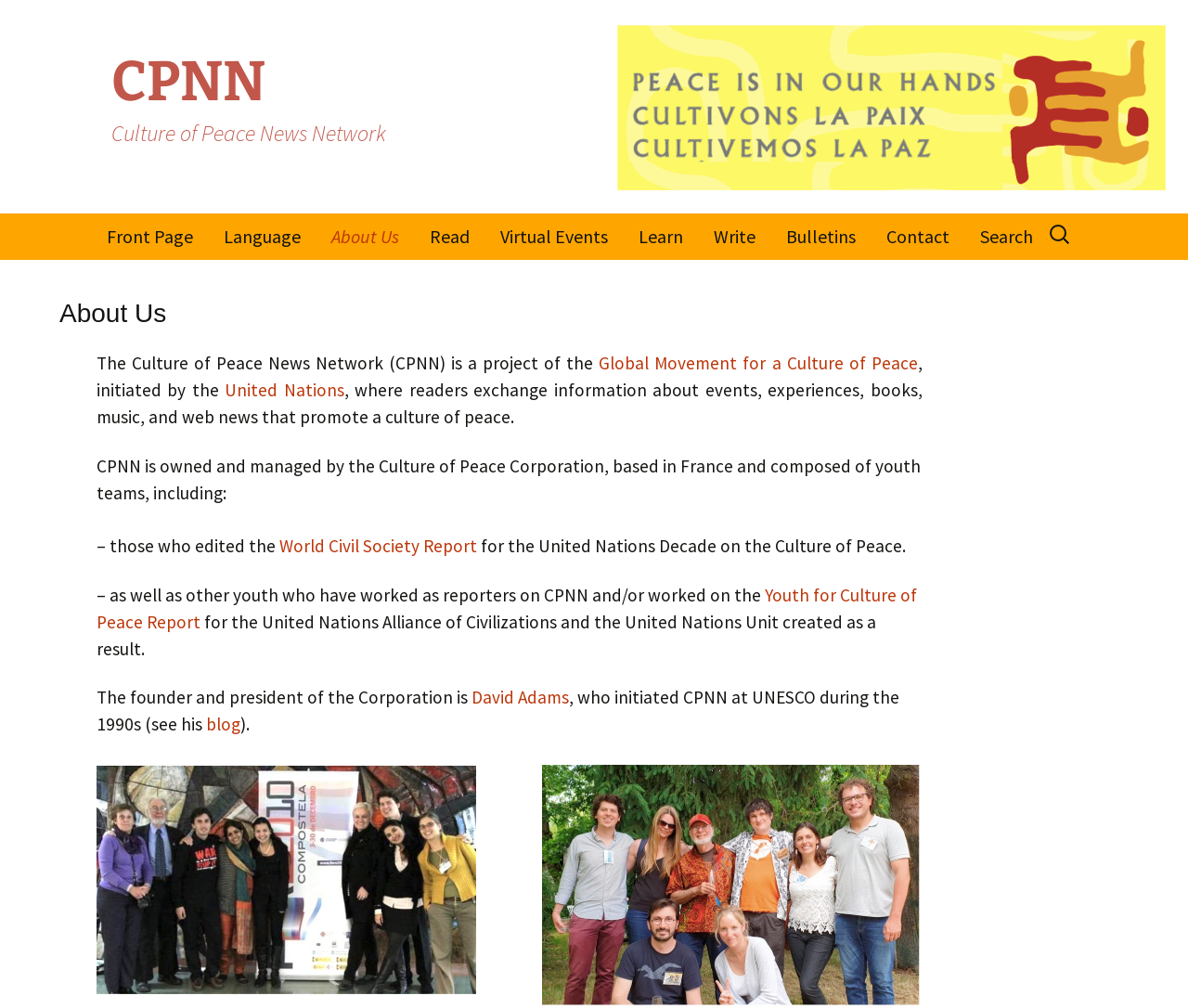What is the name of the founder of the Culture of Peace Corporation?
Based on the image, answer the question in a detailed manner.

The name of the founder of the Culture of Peace Corporation can be found in the text in the element with ID 183, which states that the founder and president of the Corporation is David Adams.